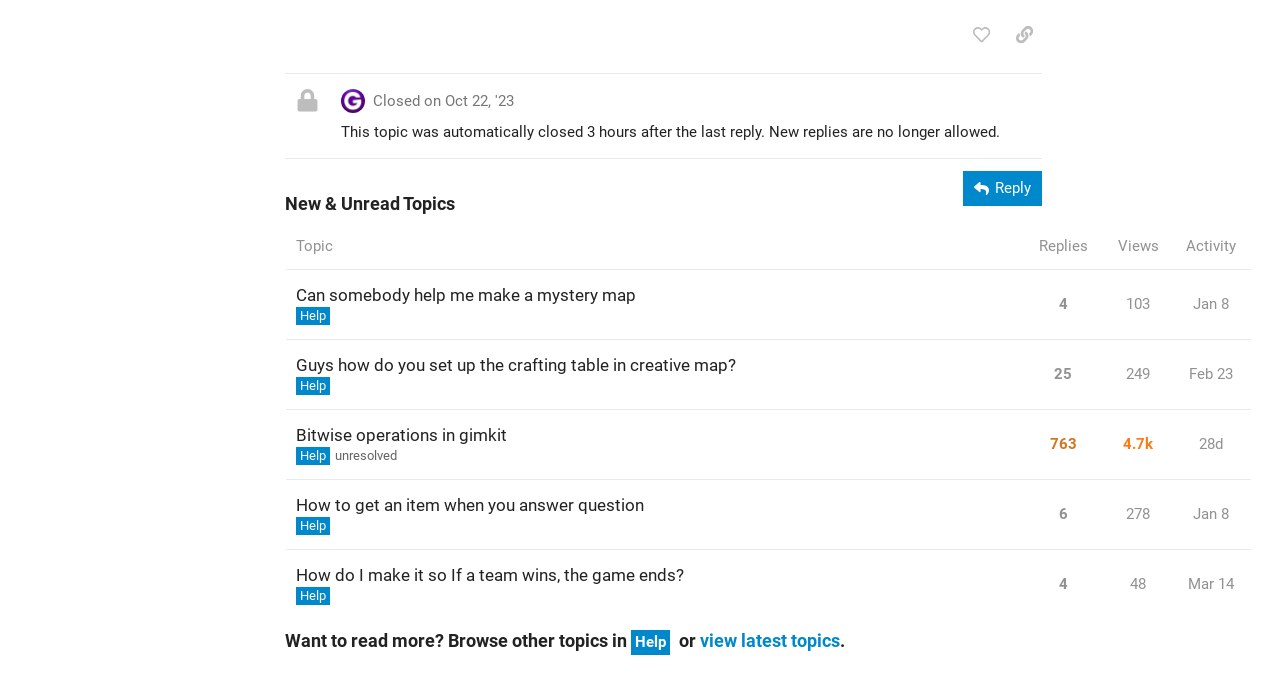What is the title of the topic in the first row of the table?
Look at the screenshot and give a one-word or phrase answer.

Can somebody help me make a mystery map